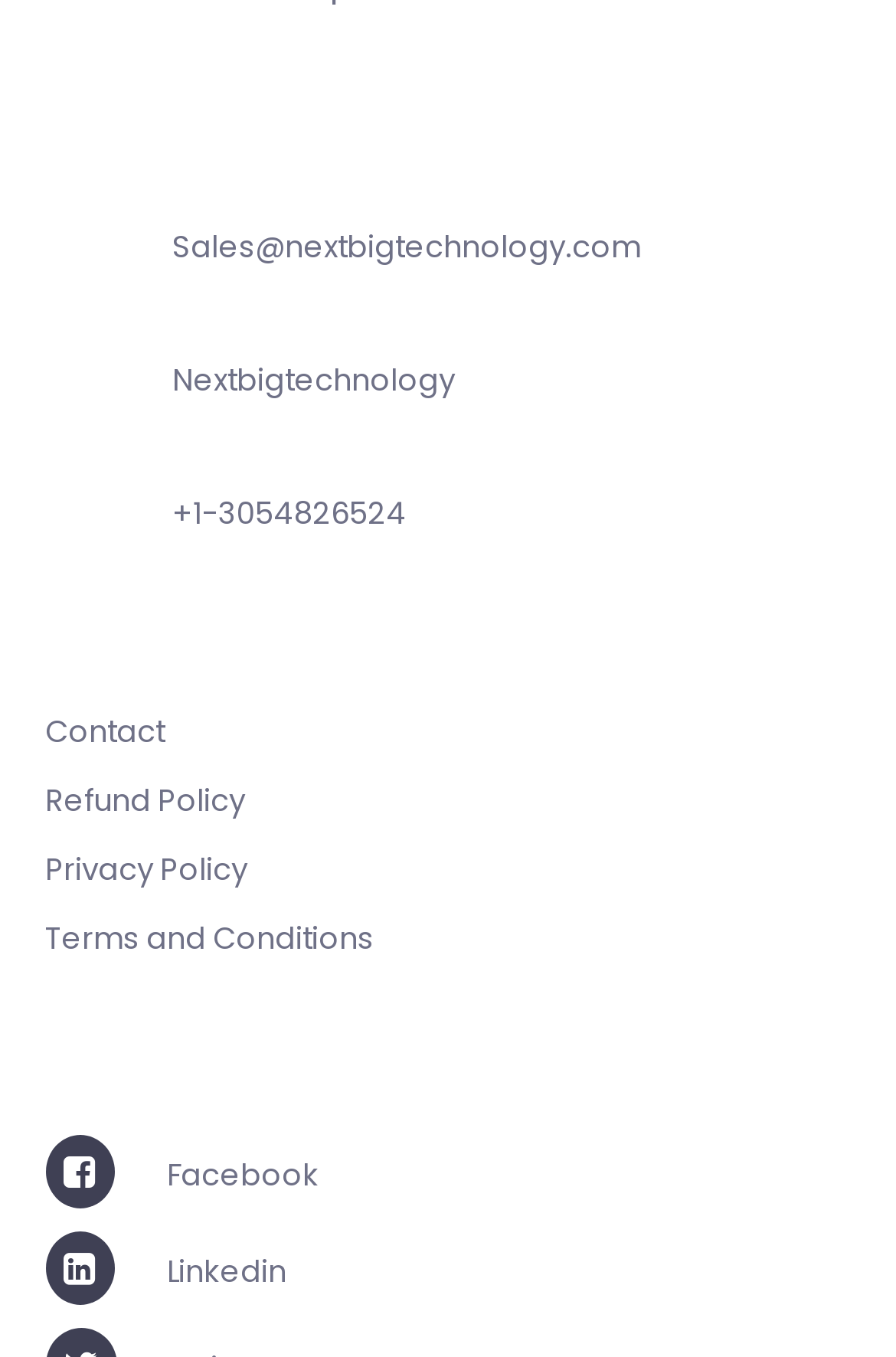Using the element description Linkedin, predict the bounding box coordinates for the UI element. Provide the coordinates in (top-left x, top-left y, bottom-right x, bottom-right y) format with values ranging from 0 to 1.

[0.05, 0.921, 0.319, 0.953]